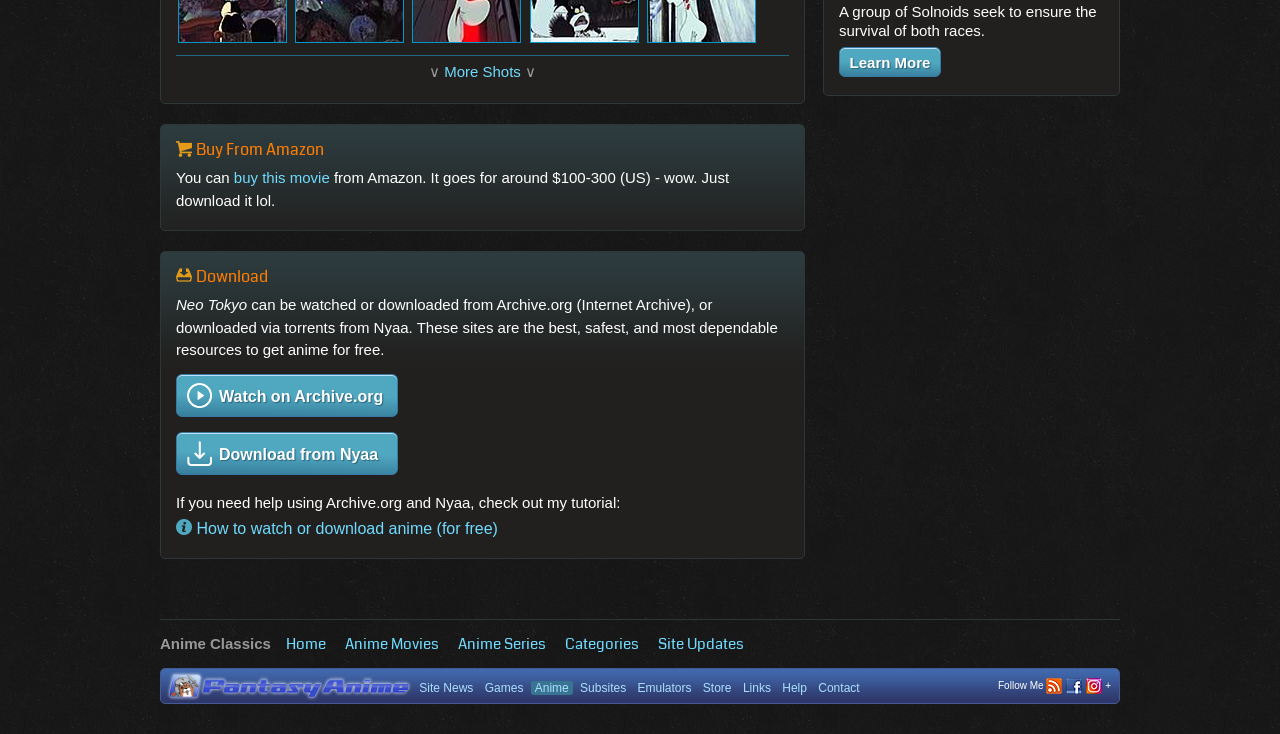Identify the bounding box coordinates of the clickable region to carry out the given instruction: "Watch on Archive.org".

[0.138, 0.51, 0.311, 0.568]